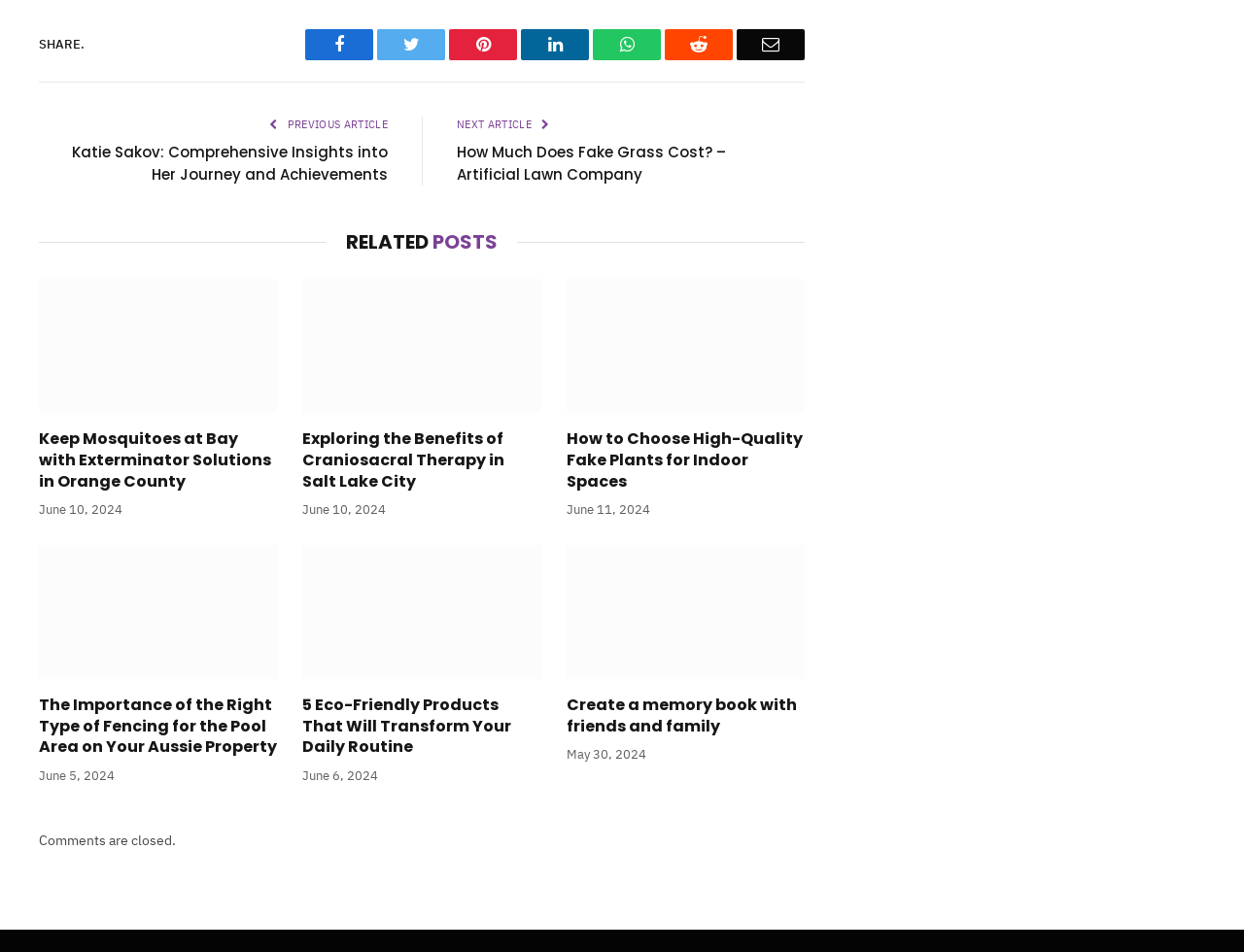Can you provide the bounding box coordinates for the element that should be clicked to implement the instruction: "Read previous article"?

[0.228, 0.123, 0.312, 0.137]